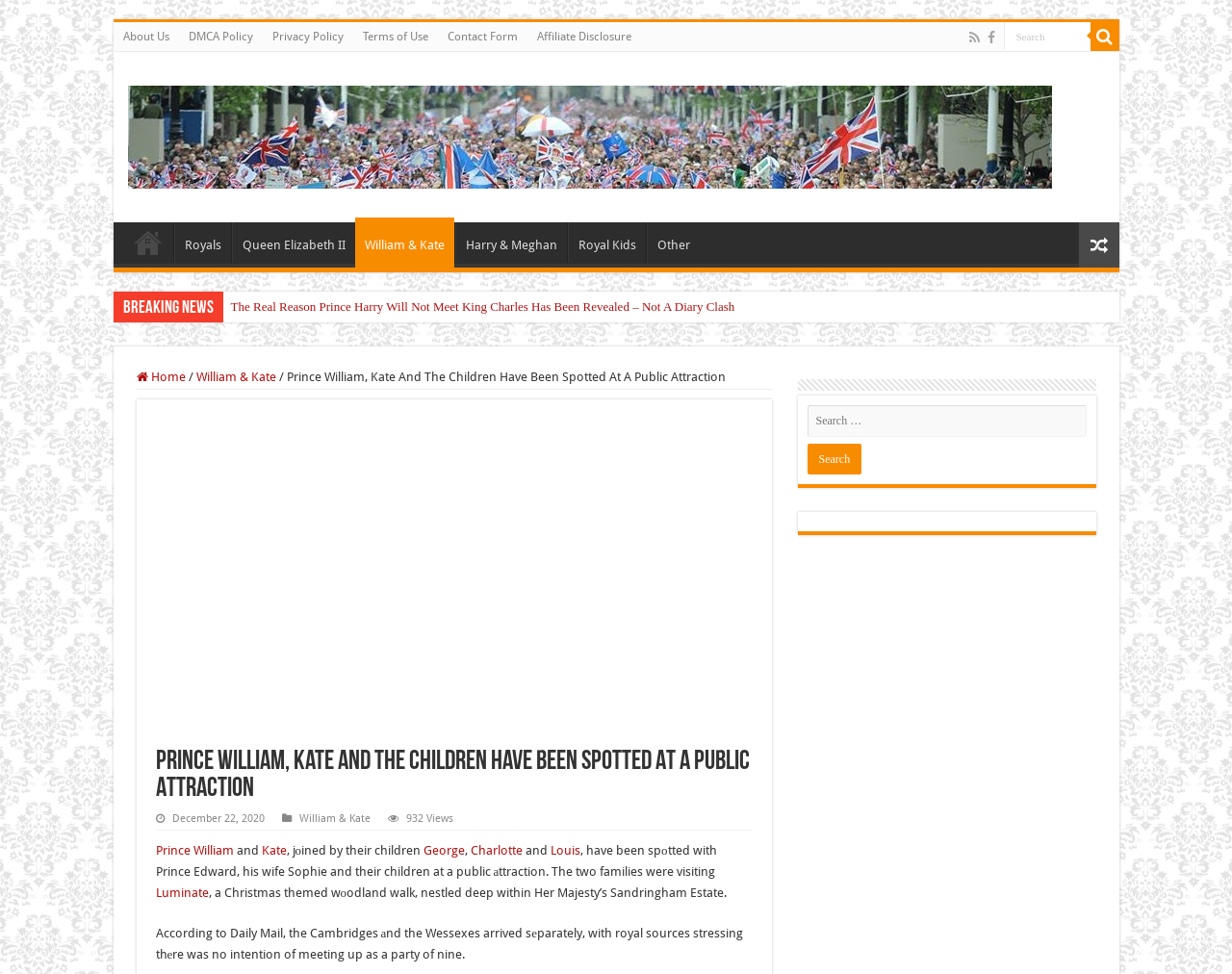Pinpoint the bounding box coordinates of the clickable area needed to execute the instruction: "Read about Prince William and Kate". The coordinates should be specified as four float numbers between 0 and 1, i.e., [left, top, right, bottom].

[0.288, 0.223, 0.368, 0.275]